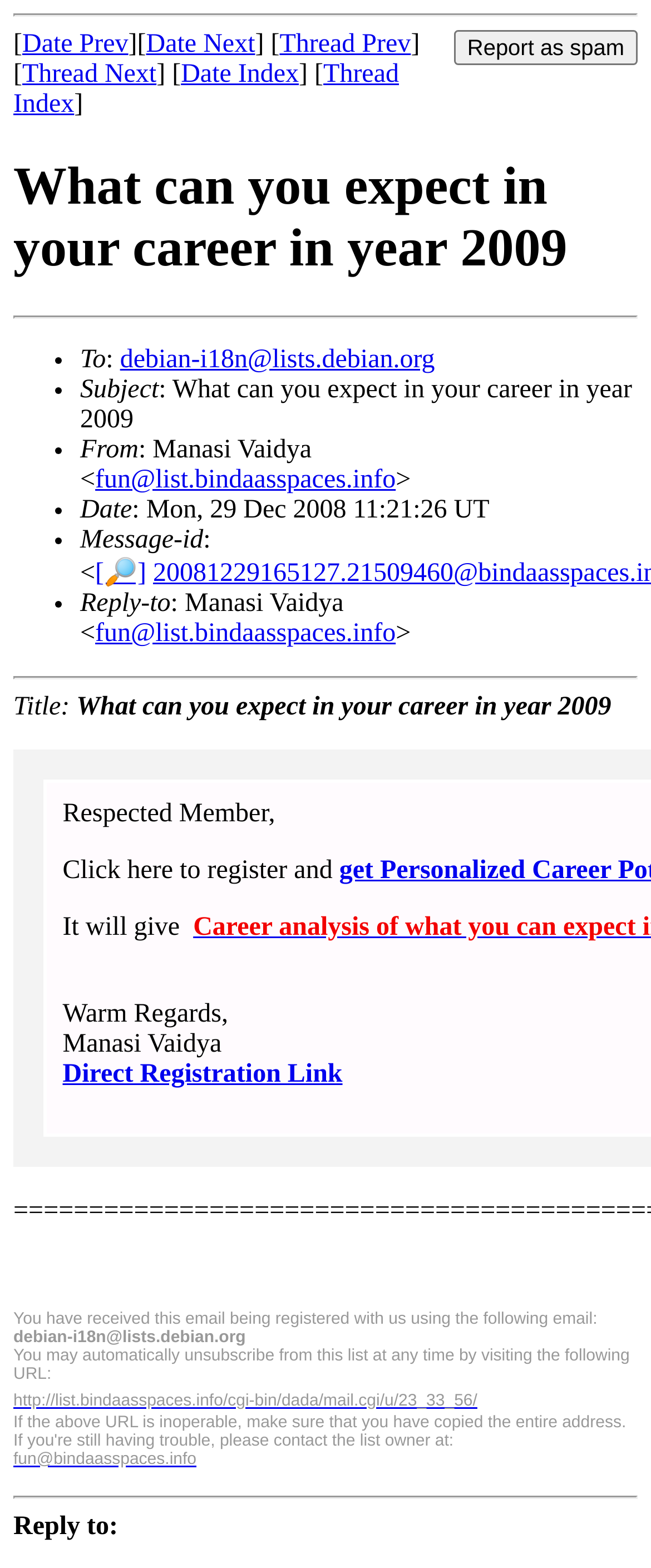Specify the bounding box coordinates for the region that must be clicked to perform the given instruction: "Click on 'Thread Next'".

[0.034, 0.038, 0.24, 0.056]